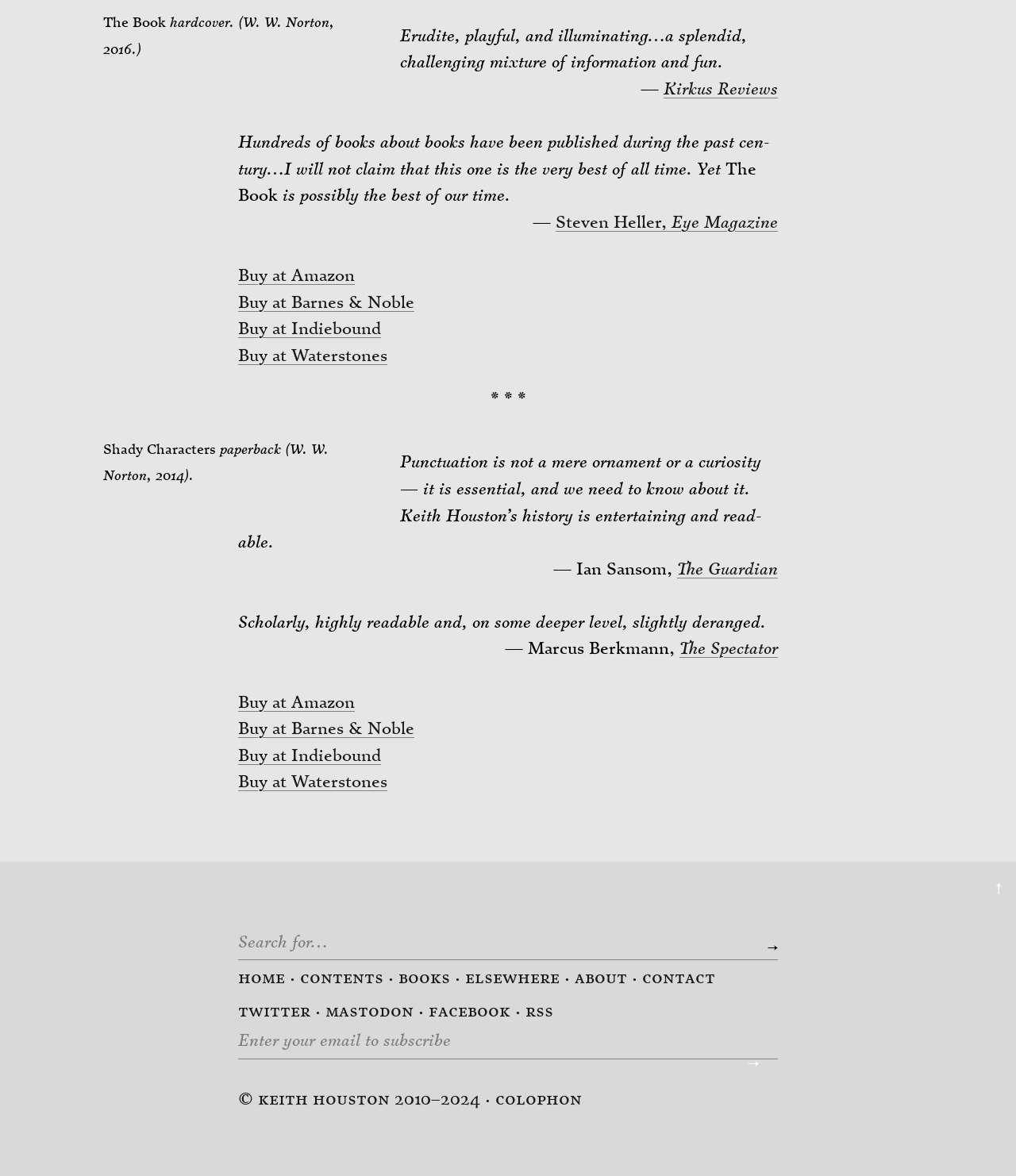Please find and report the bounding box coordinates of the element to click in order to perform the following action: "Buy at Amazon". The coordinates should be expressed as four float numbers between 0 and 1, in the format [left, top, right, bottom].

[0.234, 0.223, 0.349, 0.244]